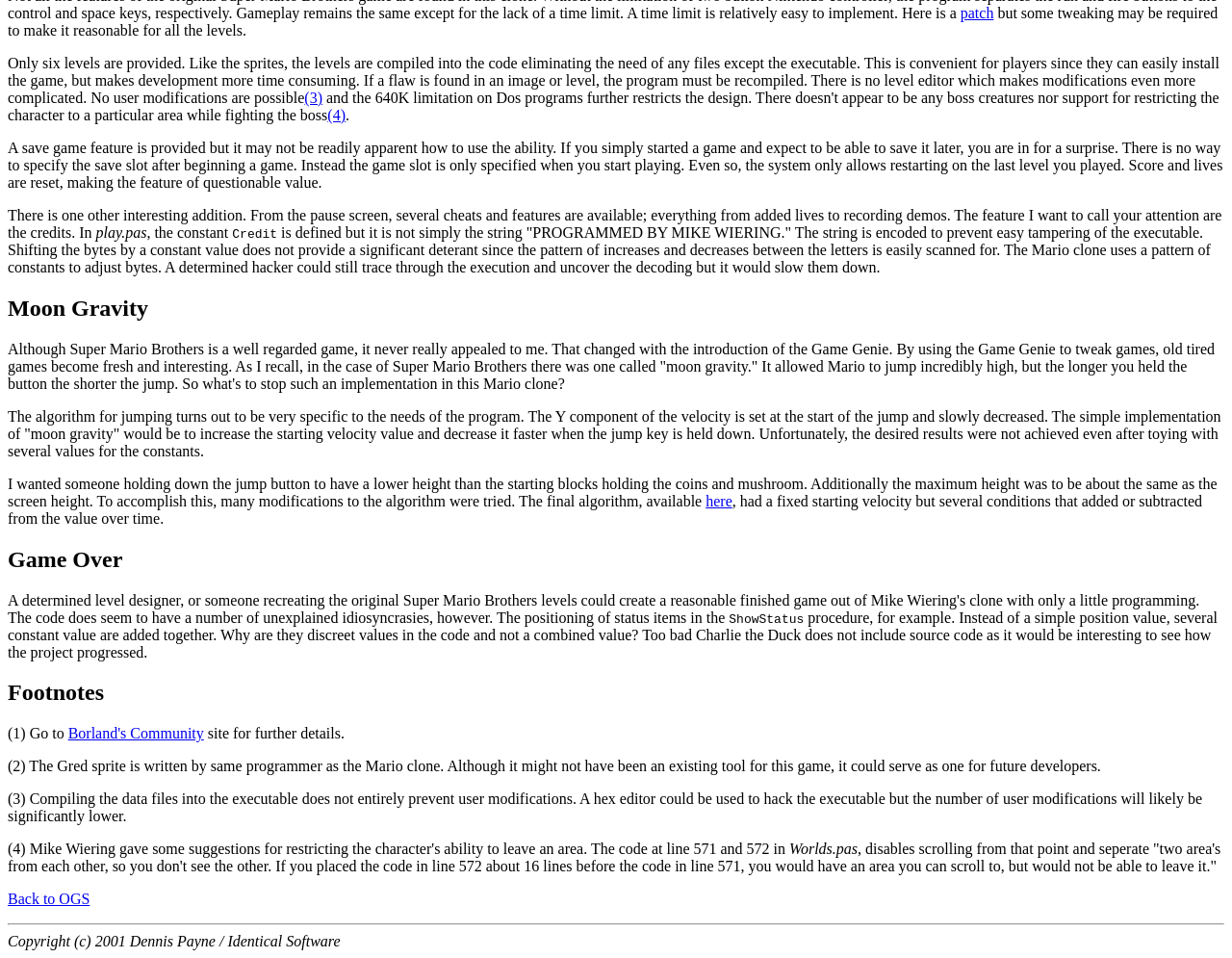Find the bounding box coordinates for the UI element that matches this description: "Back to OGS".

[0.006, 0.93, 0.073, 0.947]